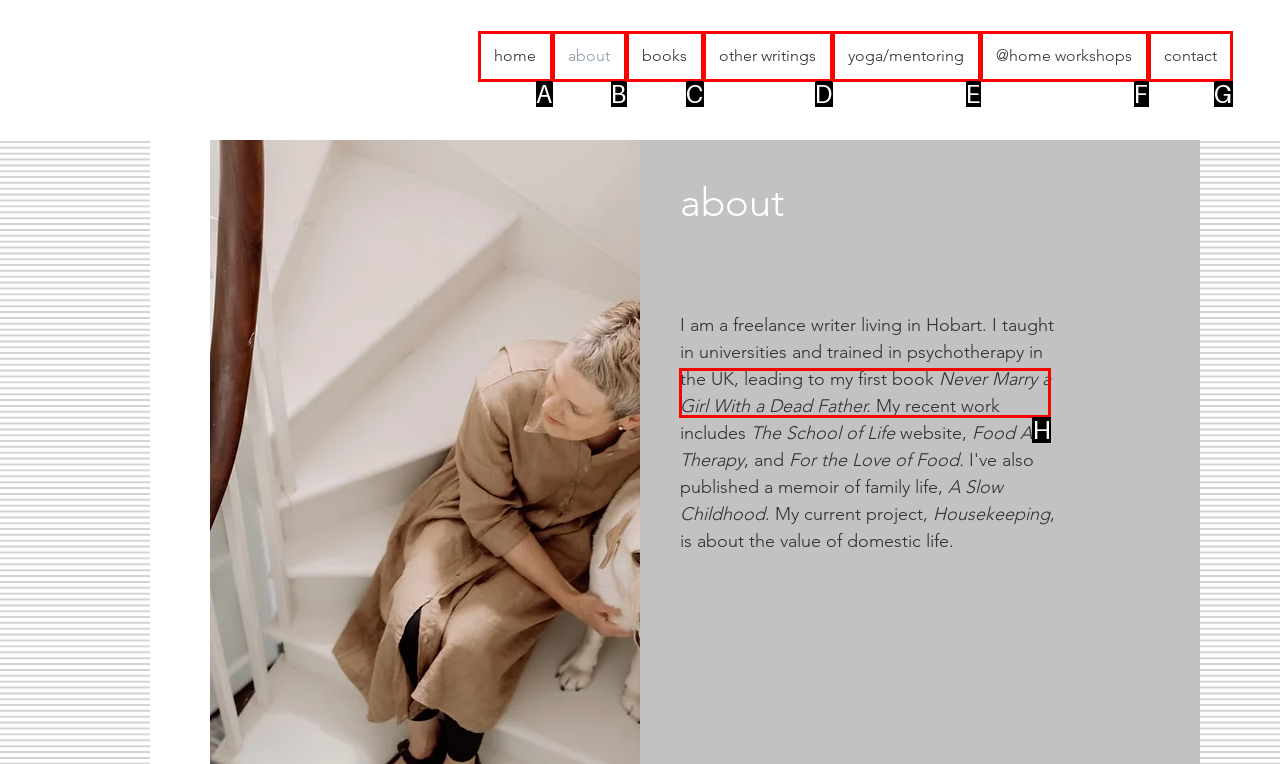Indicate the HTML element that should be clicked to perform the task: learn about Helen's book Reply with the letter corresponding to the chosen option.

H